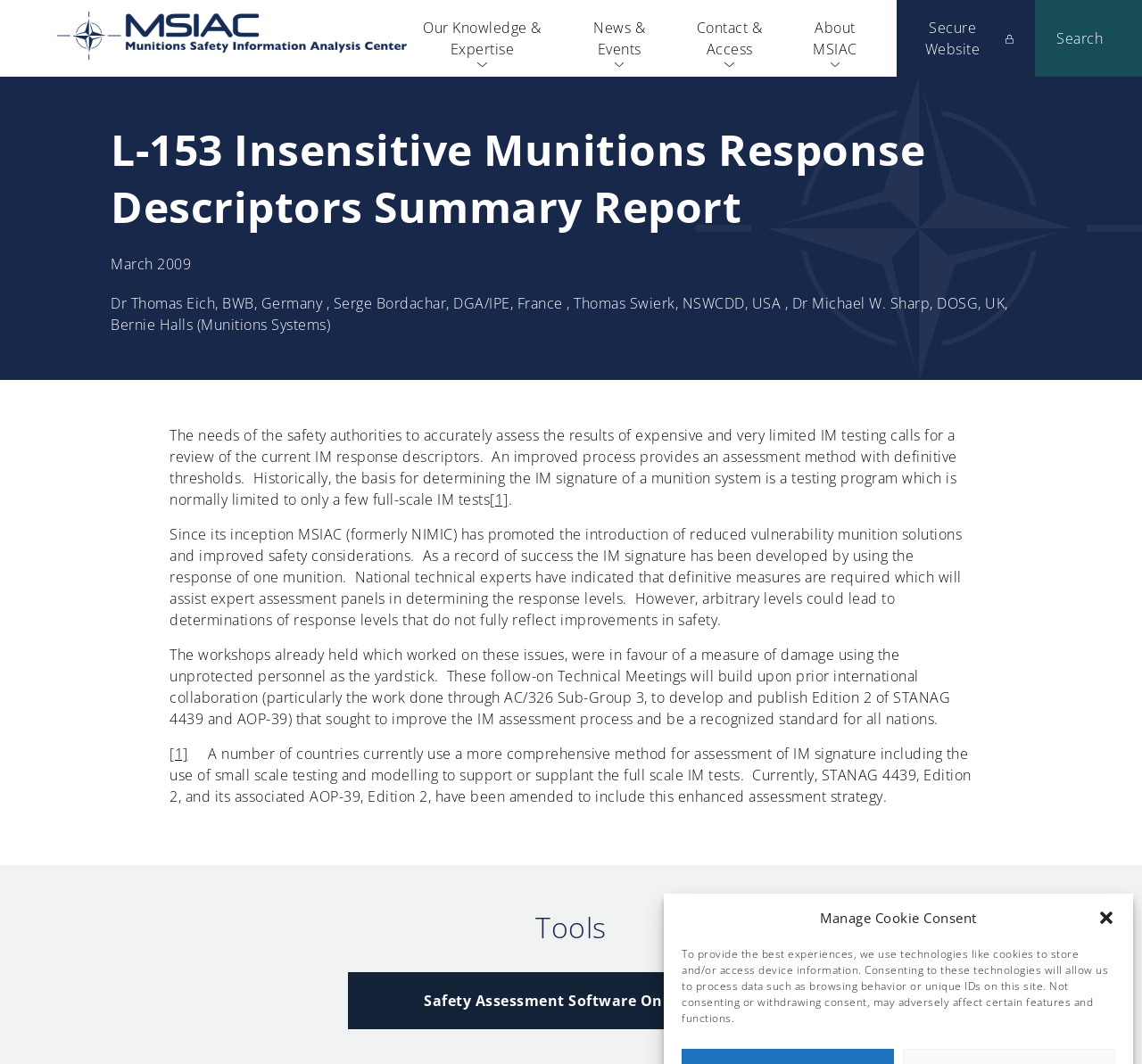What is the main topic of this webpage?
Answer with a single word or phrase, using the screenshot for reference.

Insensitive Munitions Response Descriptors